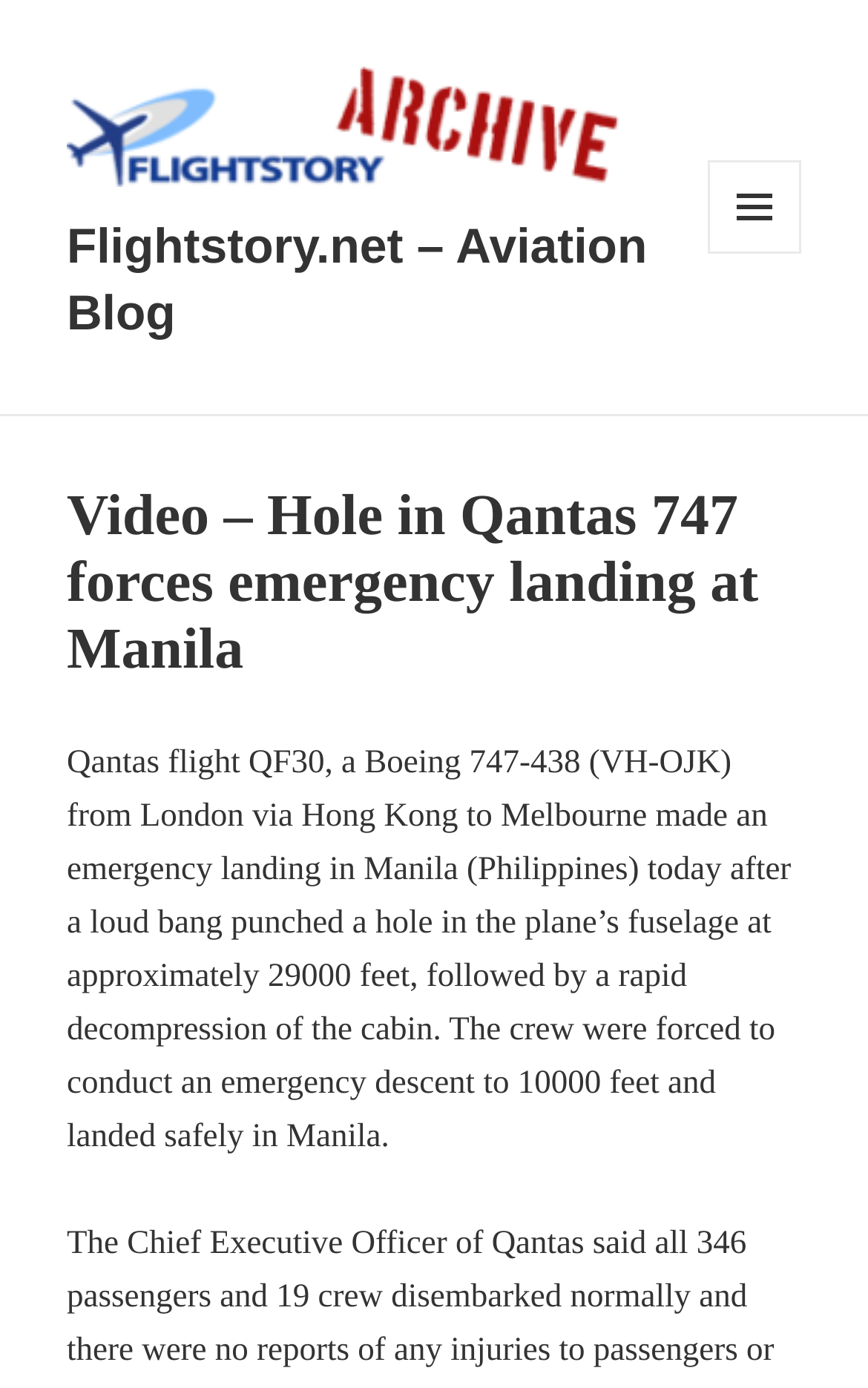Where did the plane make an emergency landing?
Offer a detailed and exhaustive answer to the question.

By analyzing the text content of the webpage, specifically the sentence '...made an emergency landing in Manila (Philippines) today...', we can determine that the plane made an emergency landing in Manila.